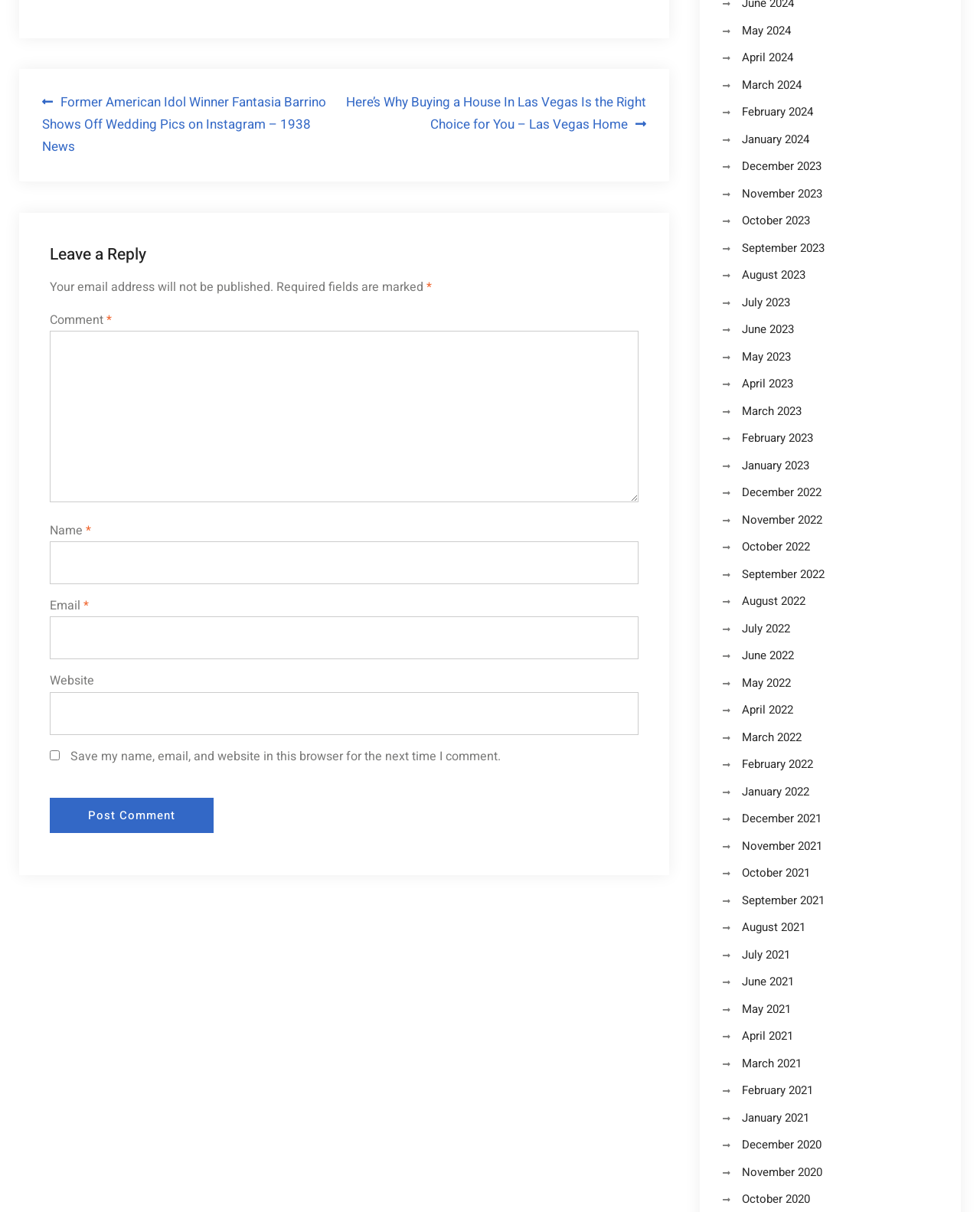What is the purpose of the checkbox 'Save my name, email, and website in this browser for the next time I comment'?
Respond to the question with a well-detailed and thorough answer.

The checkbox is located below the comment form and is labeled as 'Save my name, email, and website in this browser for the next time I comment'. This suggests that checking this box will save the user's information, including their name, email, and website, in the browser for future comments, making it easier to fill in the comment form.